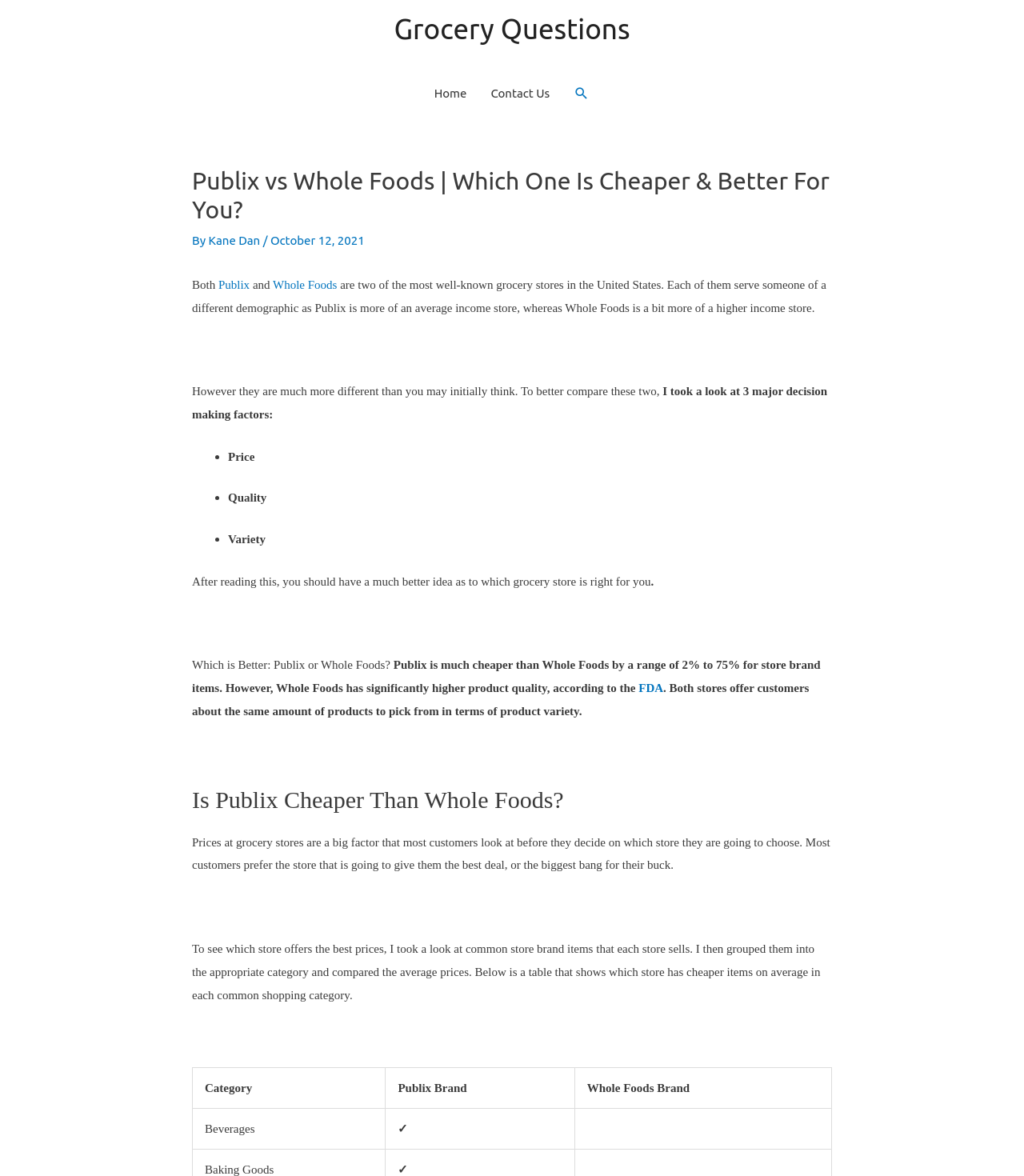Please specify the bounding box coordinates of the region to click in order to perform the following instruction: "Learn about the FDA by clicking on the link".

[0.624, 0.58, 0.648, 0.59]